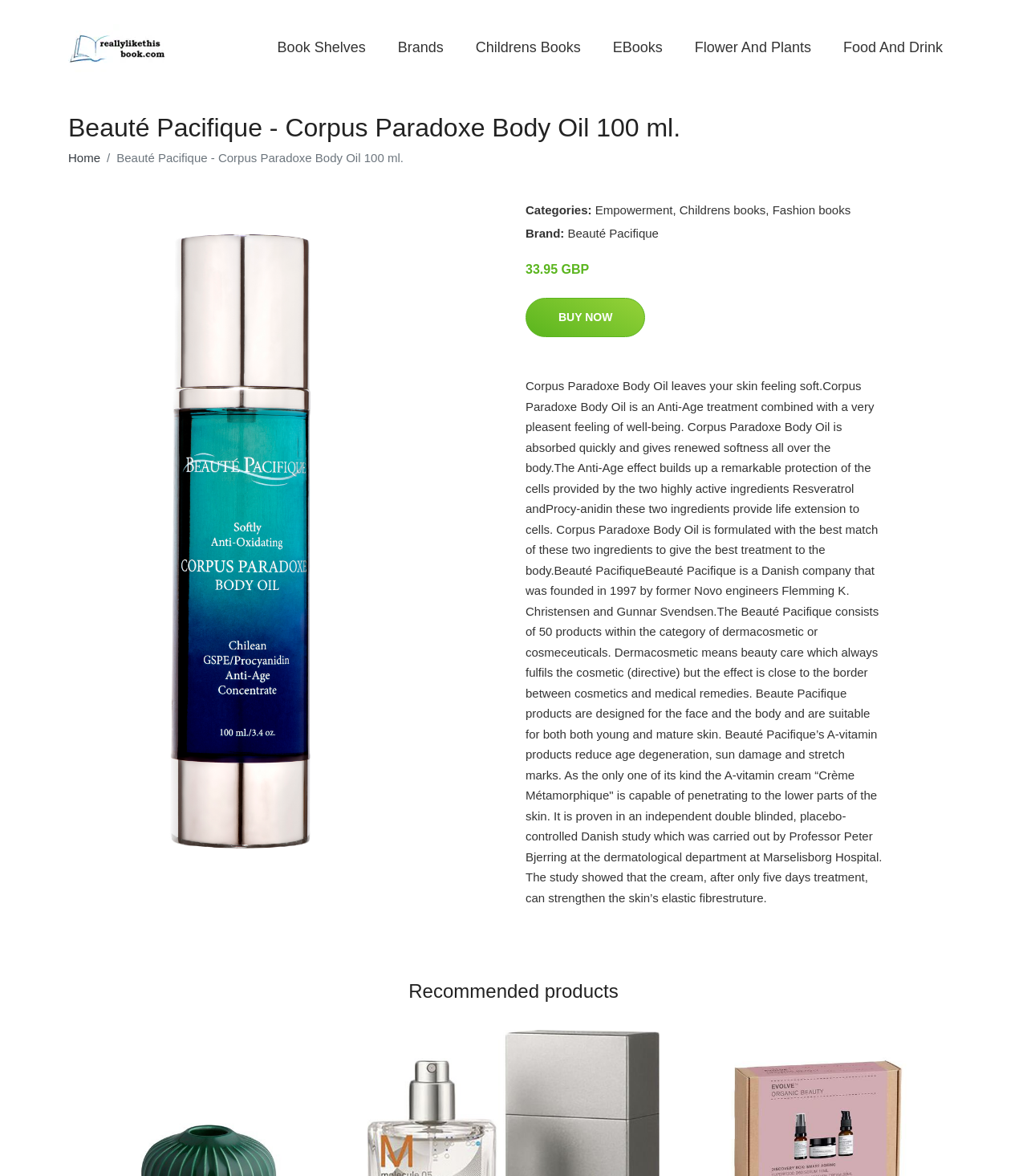Pinpoint the bounding box coordinates of the clickable area necessary to execute the following instruction: "Click on 'Book Shelves'". The coordinates should be given as four float numbers between 0 and 1, namely [left, top, right, bottom].

[0.254, 0.019, 0.372, 0.063]